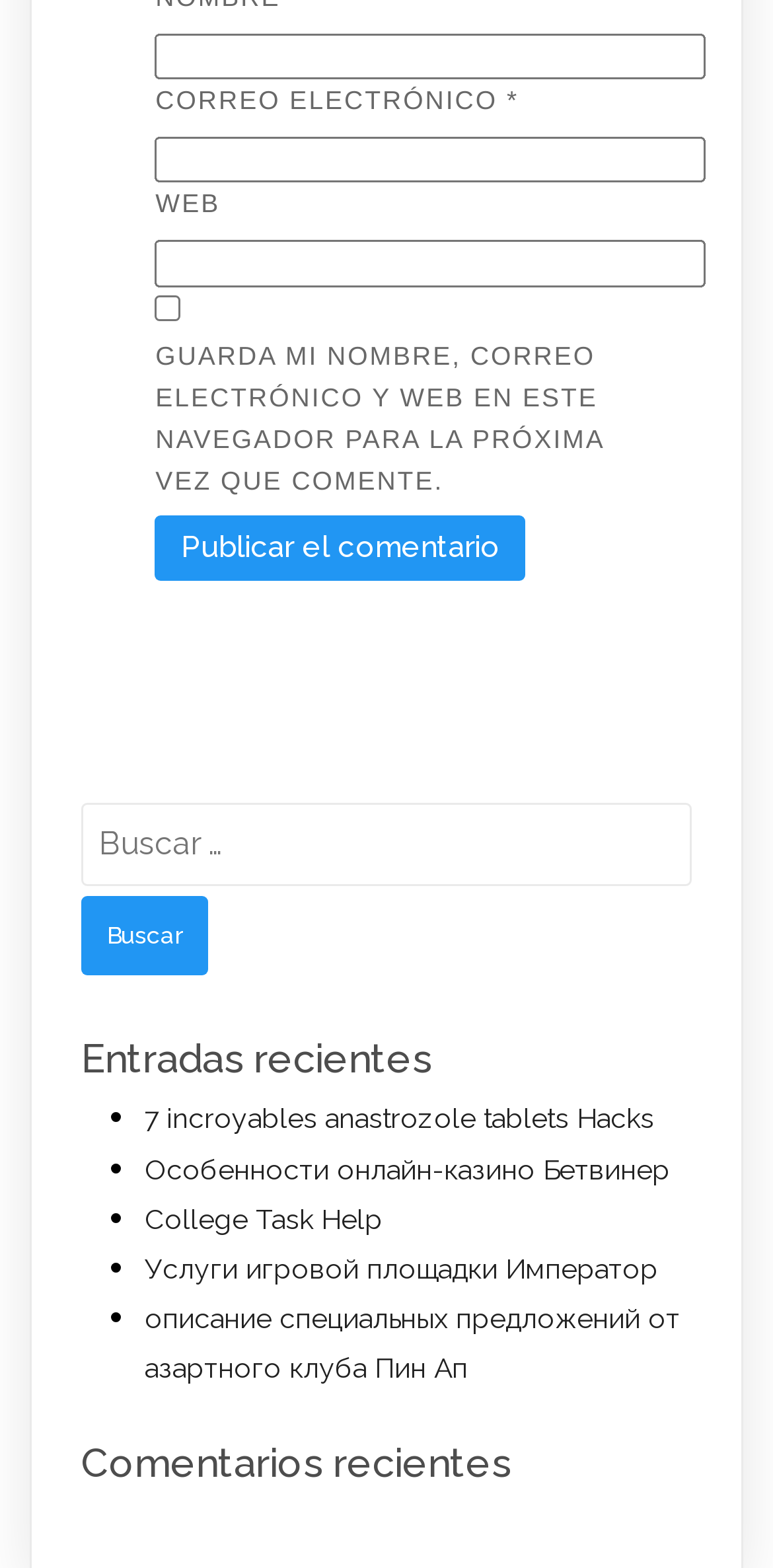Could you specify the bounding box coordinates for the clickable section to complete the following instruction: "Search for something"?

[0.105, 0.513, 0.895, 0.566]